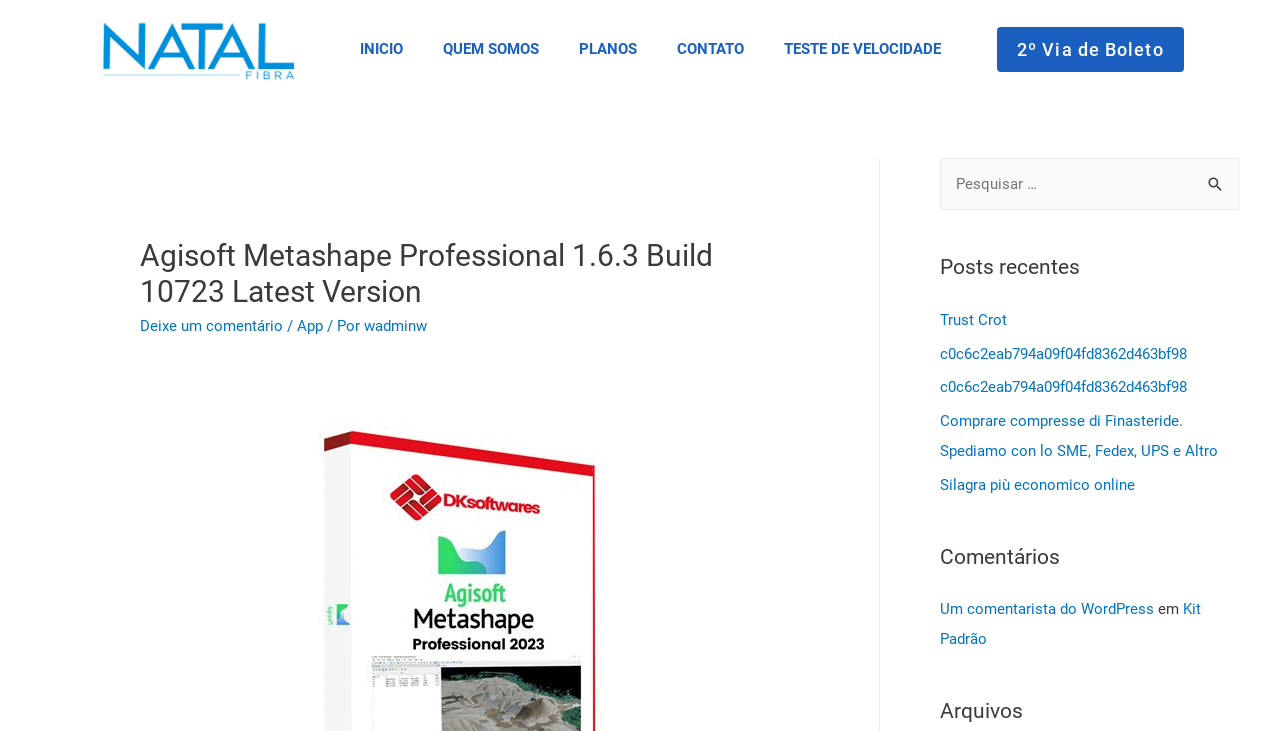Please determine the bounding box coordinates of the area that needs to be clicked to complete this task: 'Leave a comment'. The coordinates must be four float numbers between 0 and 1, formatted as [left, top, right, bottom].

[0.109, 0.434, 0.221, 0.459]